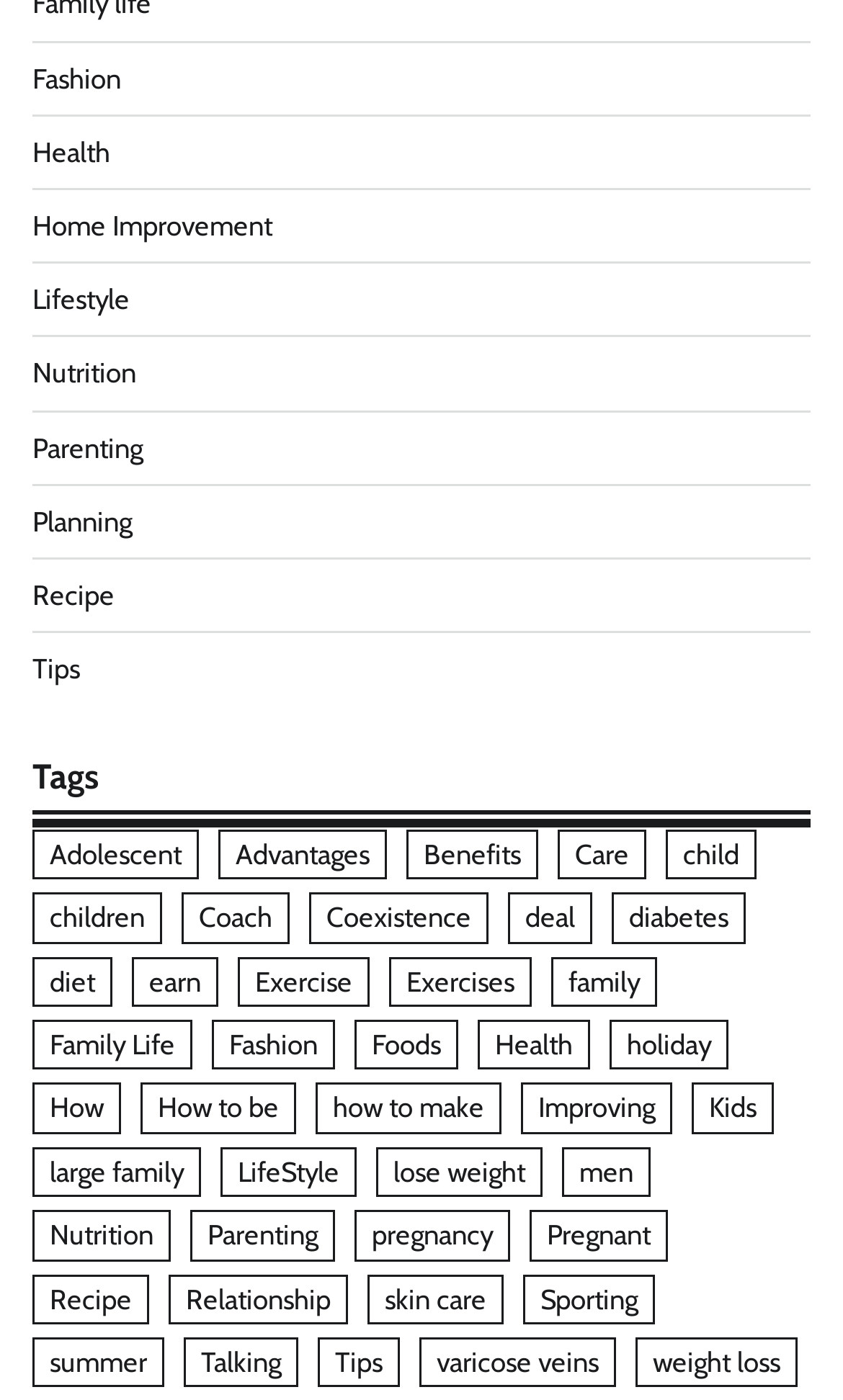Identify the bounding box coordinates of the part that should be clicked to carry out this instruction: "Click on the 'Fashion' link".

[0.038, 0.044, 0.144, 0.067]